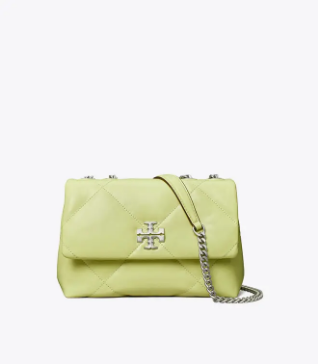What is the material of the bag?
Use the information from the screenshot to give a comprehensive response to the question.

The caption describes the bag as having a 'quilted texture', which suggests the material or design of the bag.